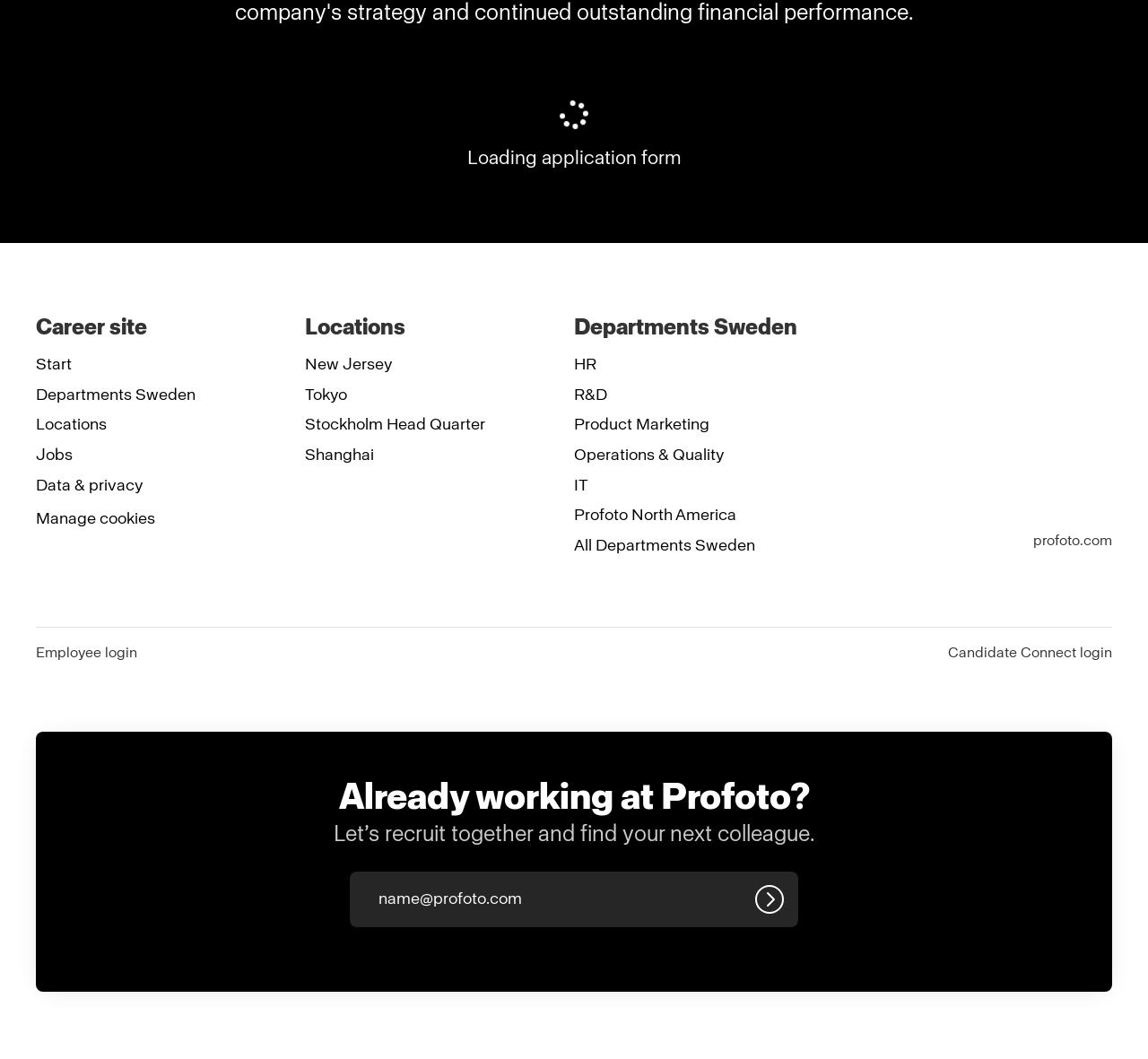Find the bounding box of the element with the following description: "Candidate Connect login". The coordinates must be four float numbers between 0 and 1, formatted as [left, top, right, bottom].

[0.826, 0.607, 0.969, 0.627]